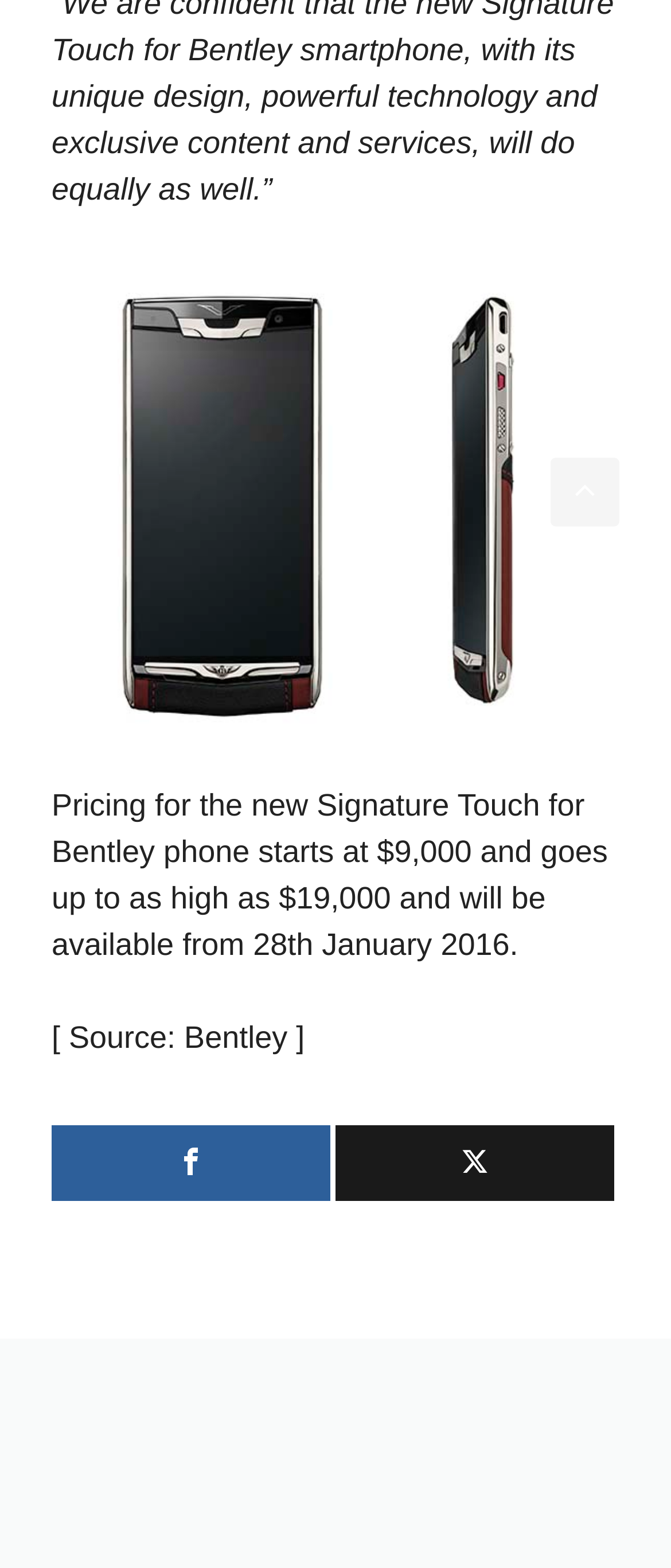Consider the image and give a detailed and elaborate answer to the question: 
What is the price range of the Vertu Signature Touch for Bentley phone?

The price range of the Vertu Signature Touch for Bentley phone can be found in the StaticText element with the text 'Pricing for the new Signature Touch for Bentley phone starts at $9,000 and goes up to as high as $19,000 and will be available from 28th January 2016.'